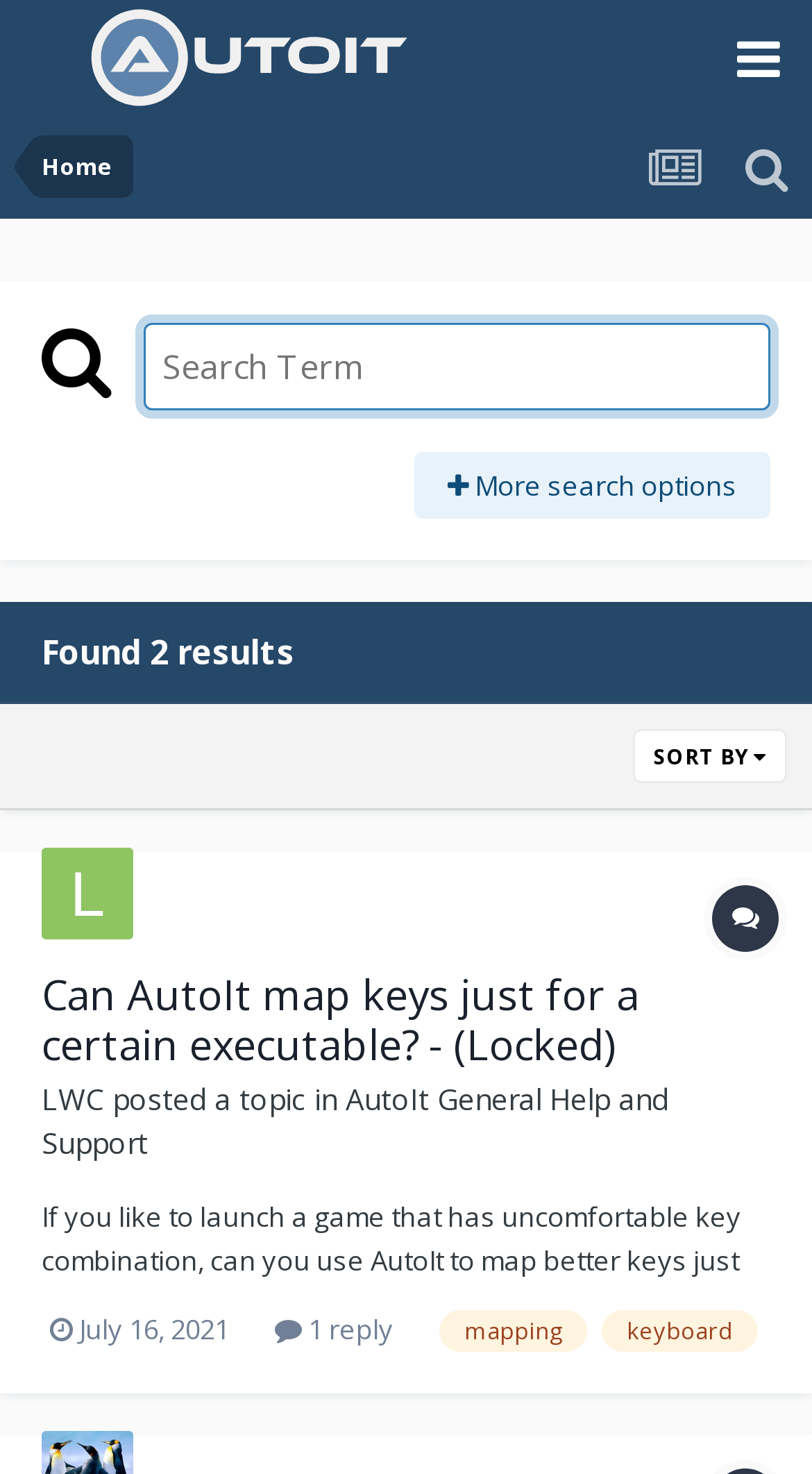By analyzing the image, answer the following question with a detailed response: What is the logo of this website?

The logo of this website is an image located at the top left corner of the webpage, which is an 'AutoIt Logo' link with an OCR text of 'AutoIt Logo' and a bounding box of [0.038, 0.0, 0.577, 0.078].